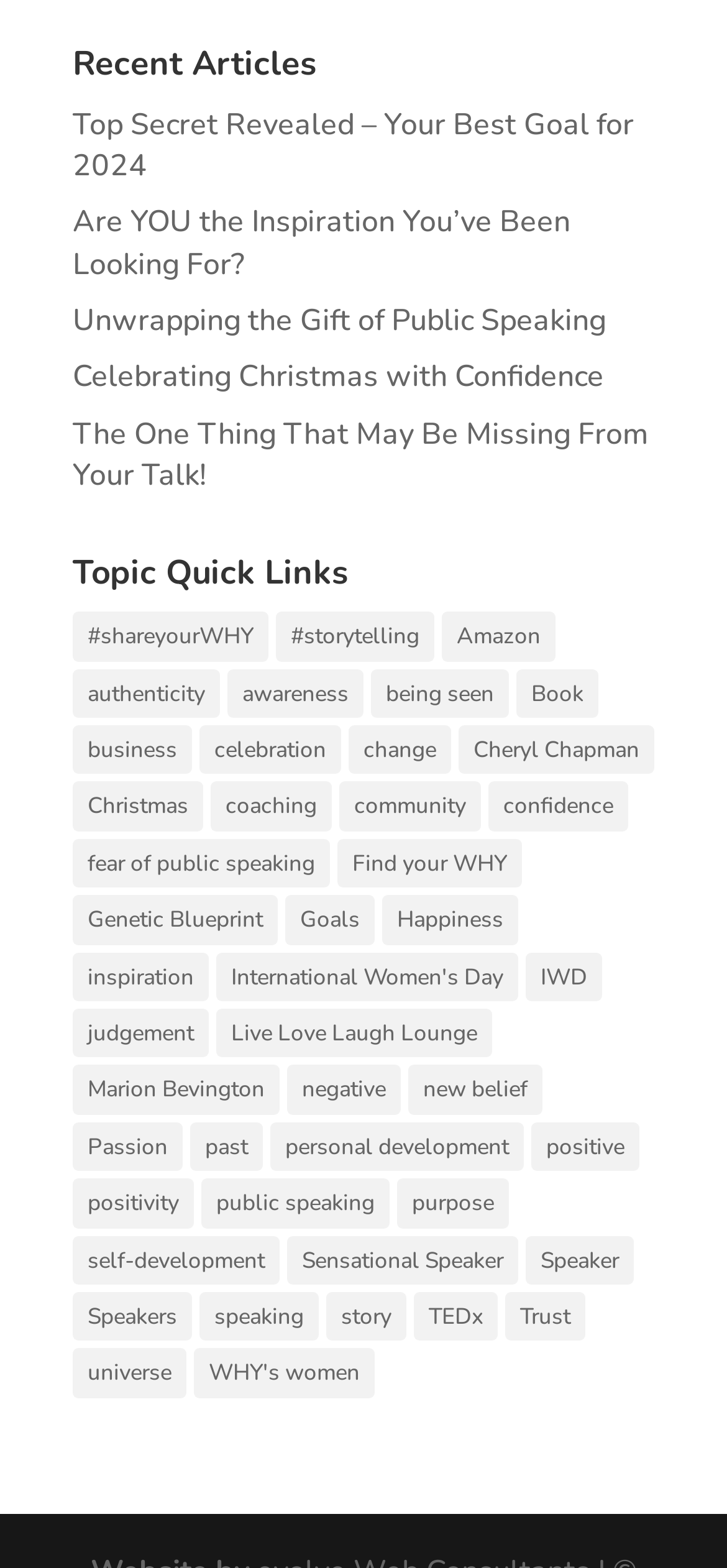Extract the bounding box coordinates for the described element: "story". The coordinates should be represented as four float numbers between 0 and 1: [left, top, right, bottom].

[0.449, 0.824, 0.559, 0.855]